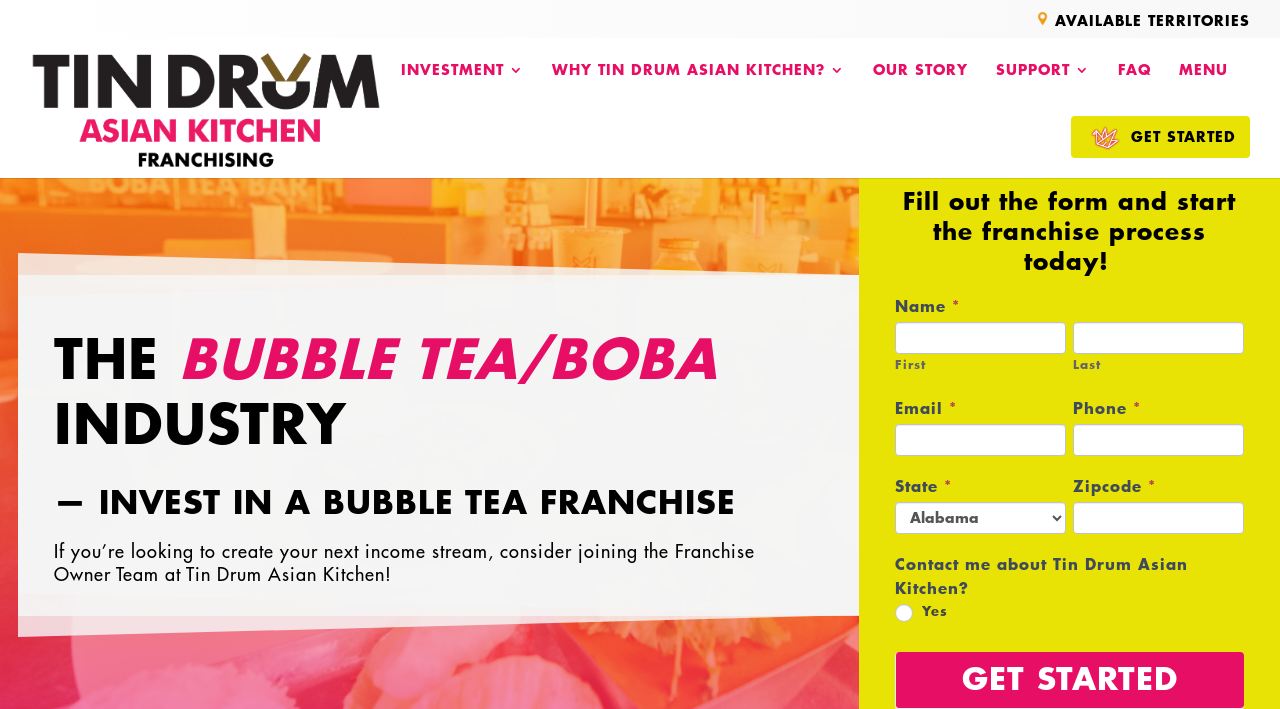From the webpage screenshot, predict the bounding box of the UI element that matches this description: "Forgot your password?".

None